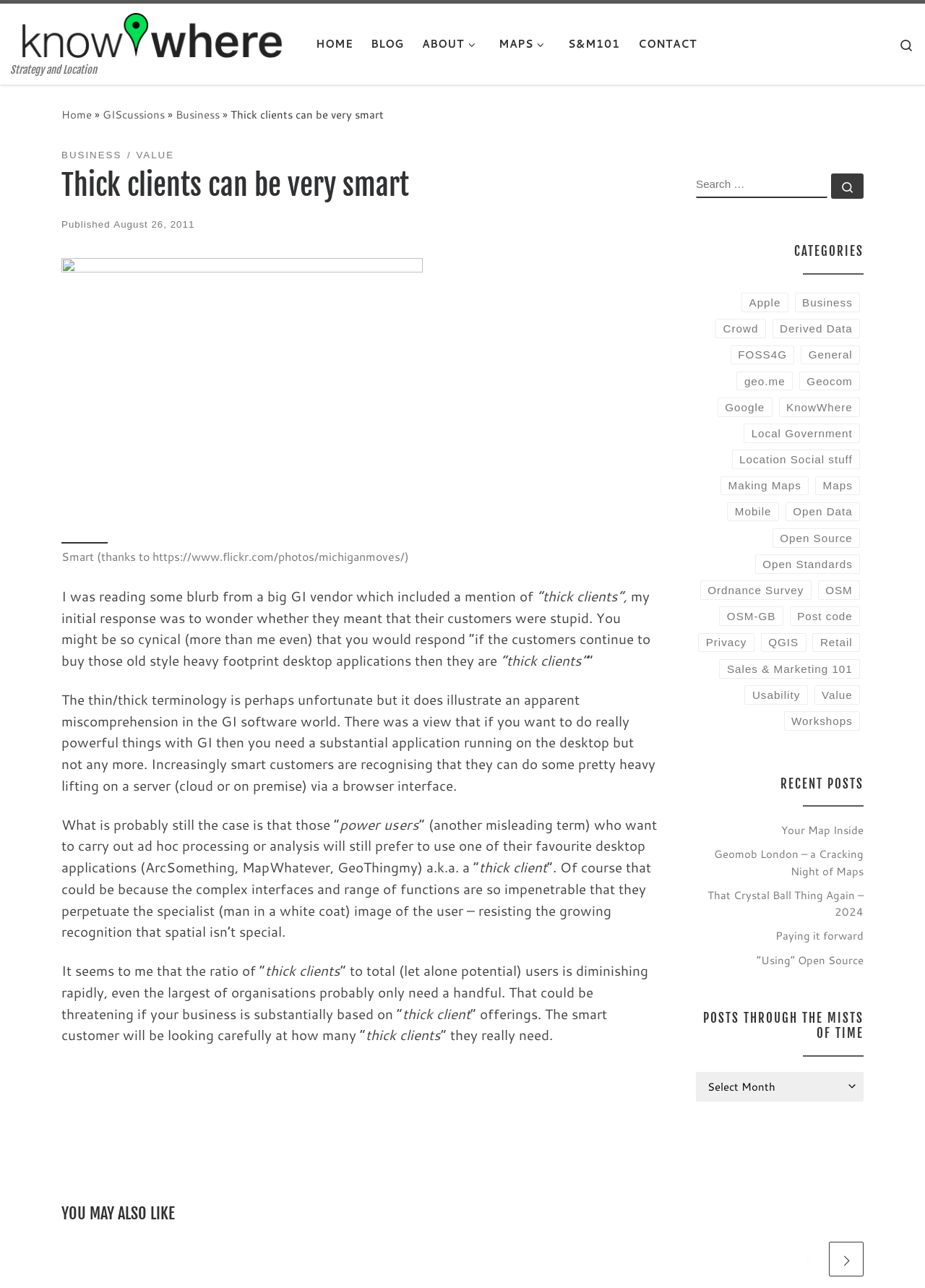Please identify the bounding box coordinates of where to click in order to follow the instruction: "Read the article 'Thick clients can be very smart'".

[0.066, 0.114, 0.711, 0.864]